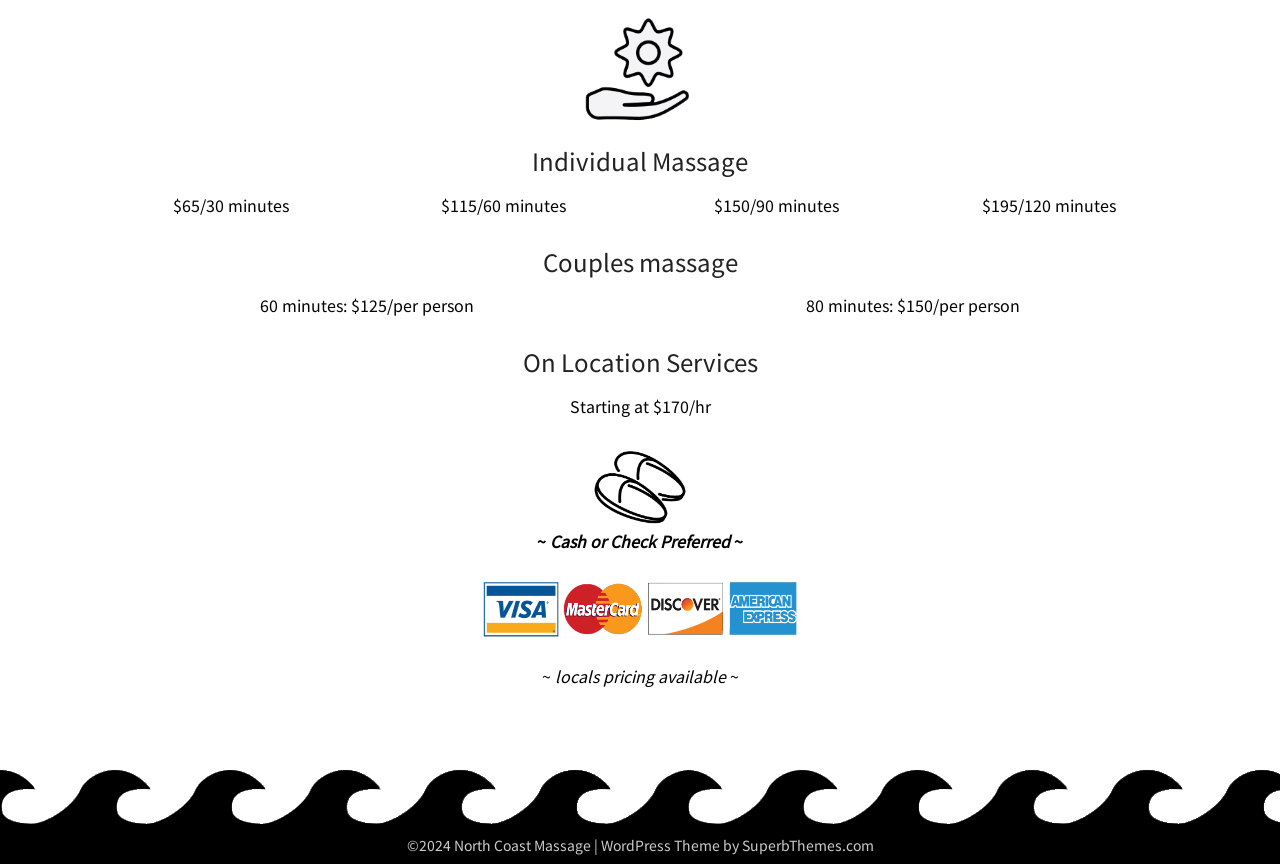What is the preferred payment method for on-location services?
Please craft a detailed and exhaustive response to the question.

In the 'On Location Services' section, it is mentioned that 'Cash or Check Preferred' is the preferred payment method.